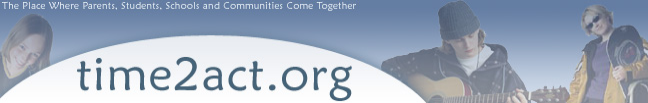What is the font style of the website's name?
Analyze the screenshot and provide a detailed answer to the question.

The name 'time2act.org' is prominently displayed in a bold, modern font, emphasizing the initiative's focus on proactive community involvement and conveying a sense of innovation and forward-thinking.